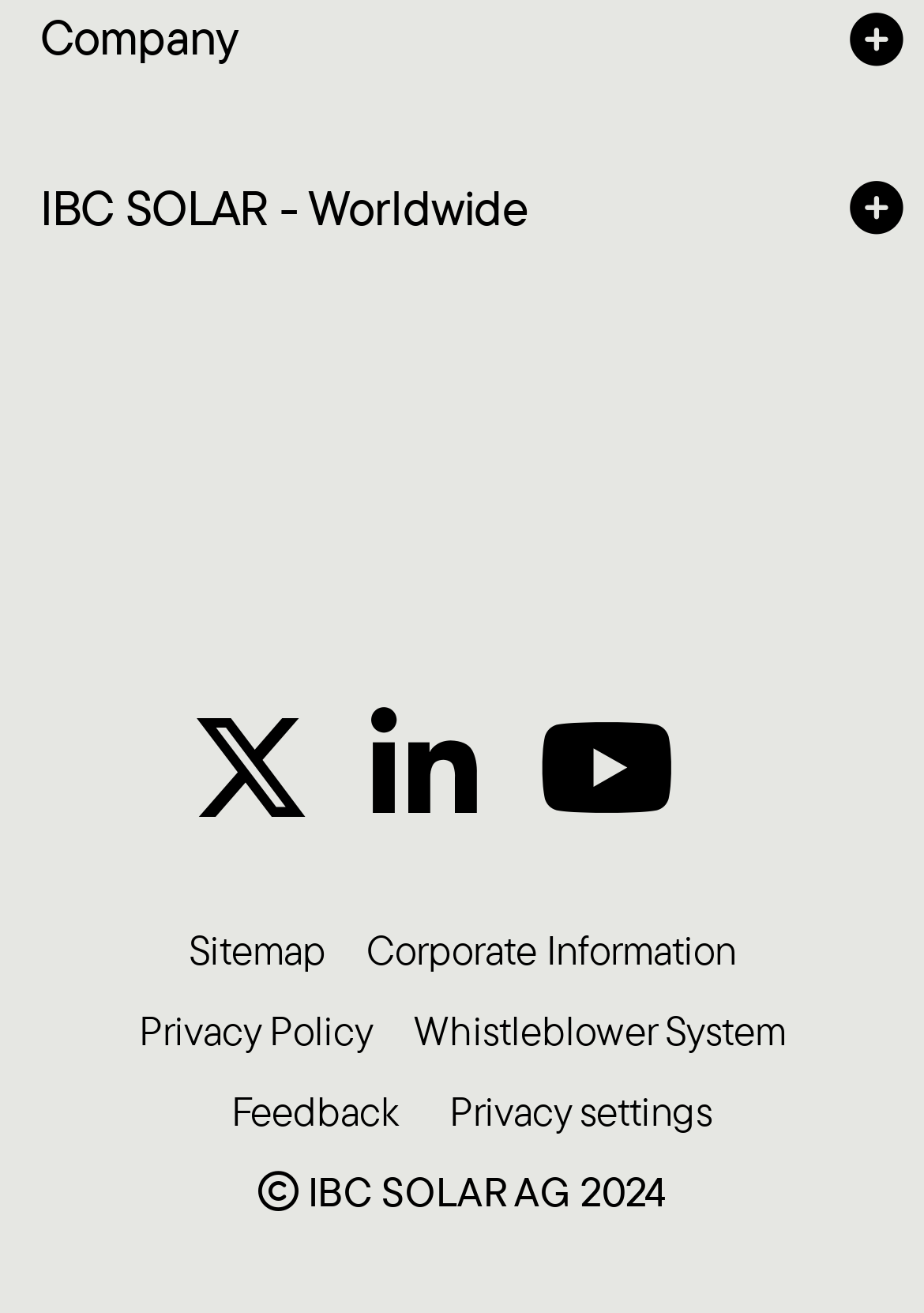What is the copyright year of the website?
Please utilize the information in the image to give a detailed response to the question.

The copyright year of the website is 2024, as indicated by the text 'IBC SOLAR AG 2024' at the bottom of the webpage.